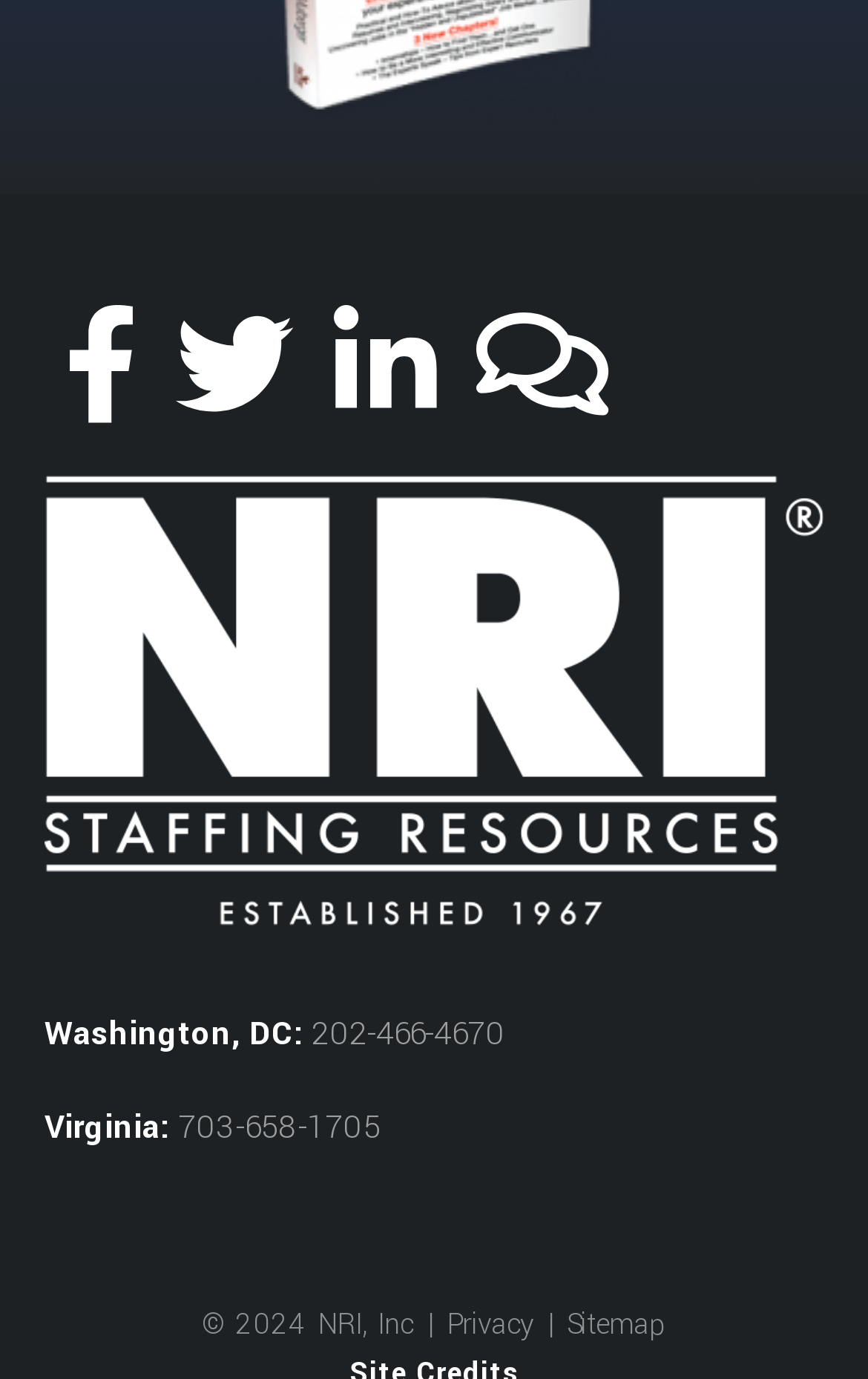What are the phone numbers for NRI, Inc's offices?
Provide a fully detailed and comprehensive answer to the question.

I found the phone numbers for NRI, Inc's offices by looking at the static text elements on the webpage, which indicate that the Washington, DC office can be reached at 202-466-4670 and the Virginia office can be reached at 703-658-1705.